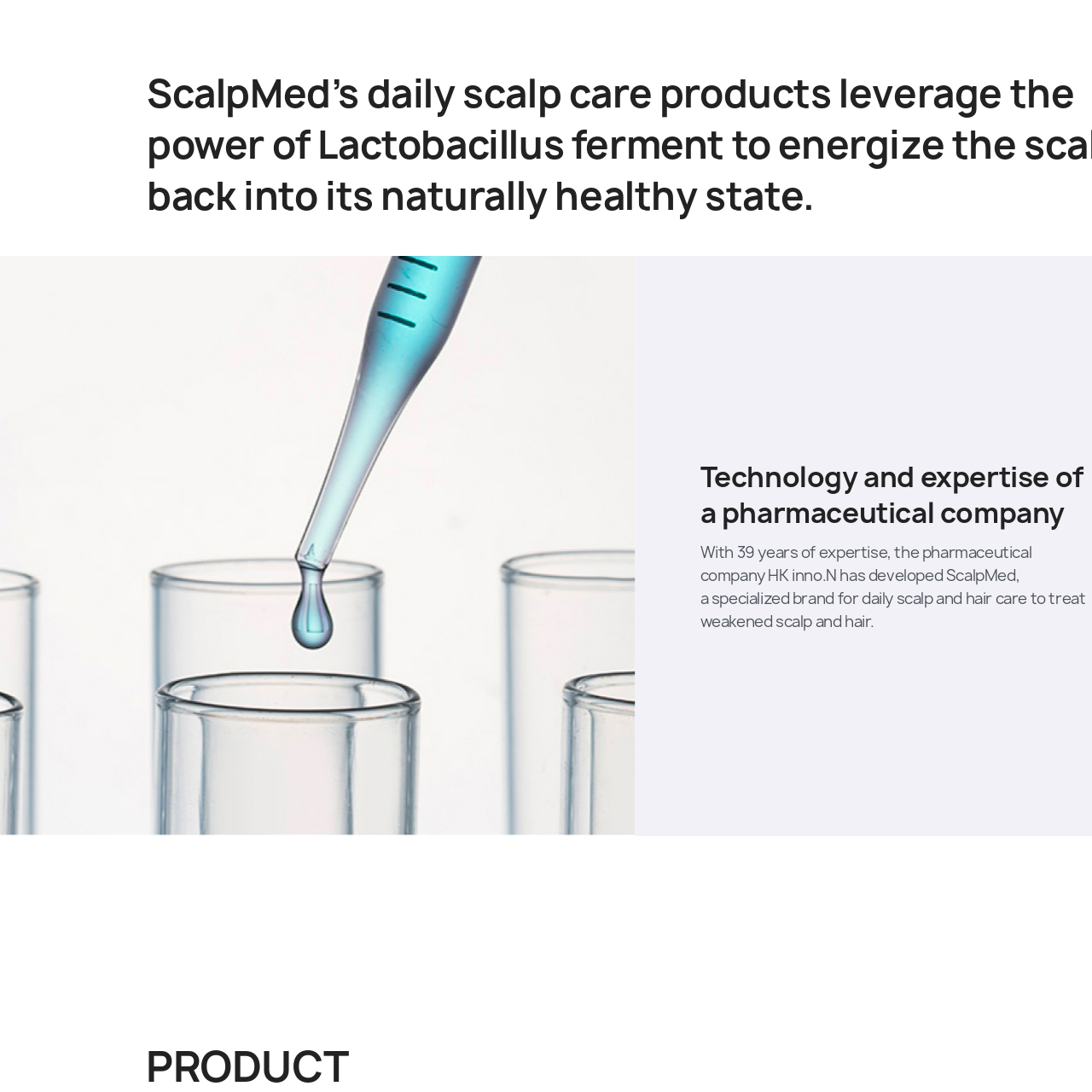Give a detailed account of the picture within the red bounded area.

The image showcases the branding of a pharmaceutical company, HK inno.N, known for its extensive background of 39 years in the industry. The focus is on ScalpMed, a specialized brand created to cater to daily scalp and hair care needs. This product line addresses issues related to weakened scalp and hair, emphasizing the company's commitment to innovative solutions in the hair care sector. The visual elements likely reflect the brand’s identity, reinforcing the concepts of care, expertise, and specialized solutions in the pharmaceutical space.